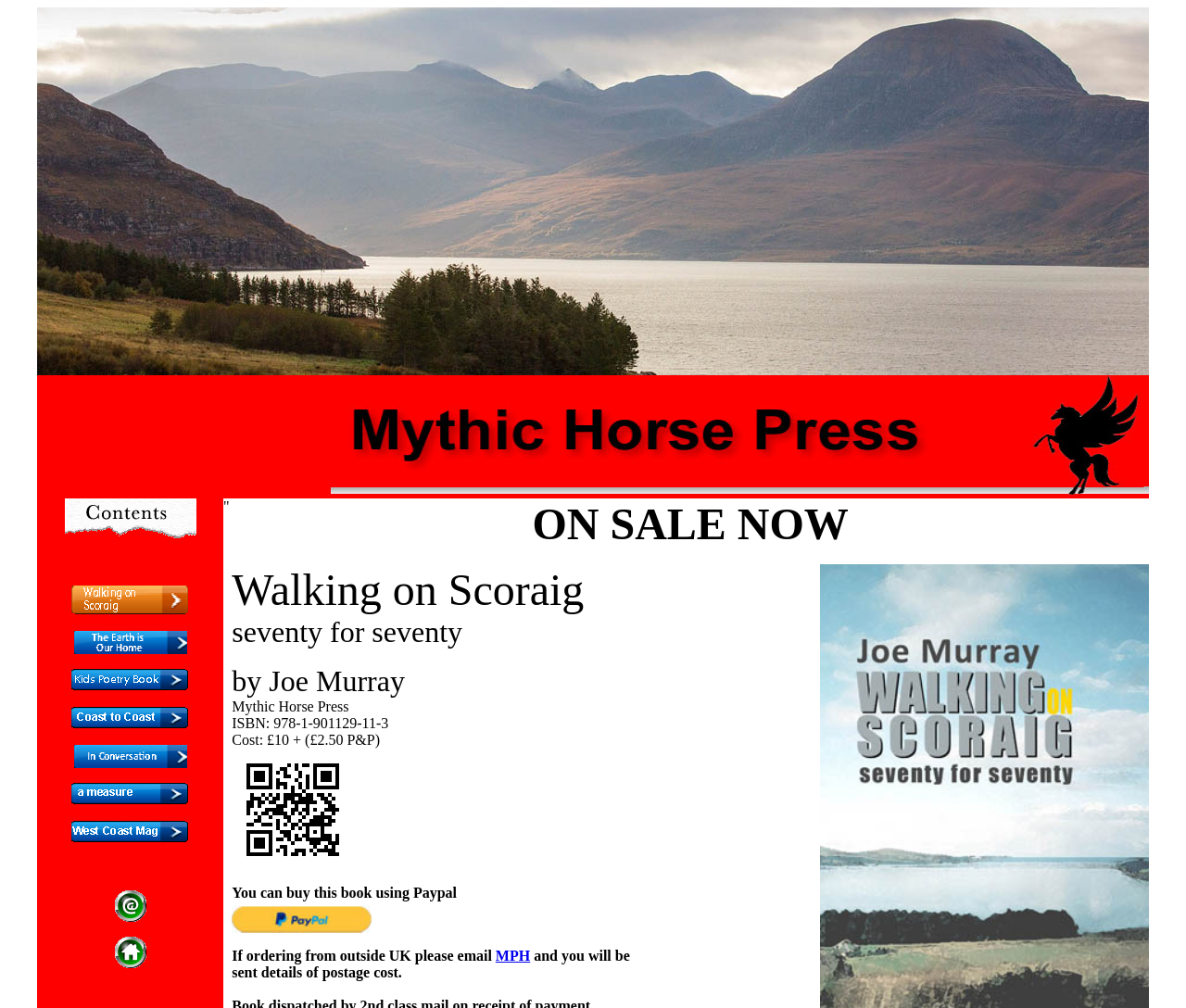Utilize the details in the image to give a detailed response to the question: What is the publisher of the book?

I determined the answer by examining the StaticText element 'Mythic Horse Press' which is located in the book's details section.